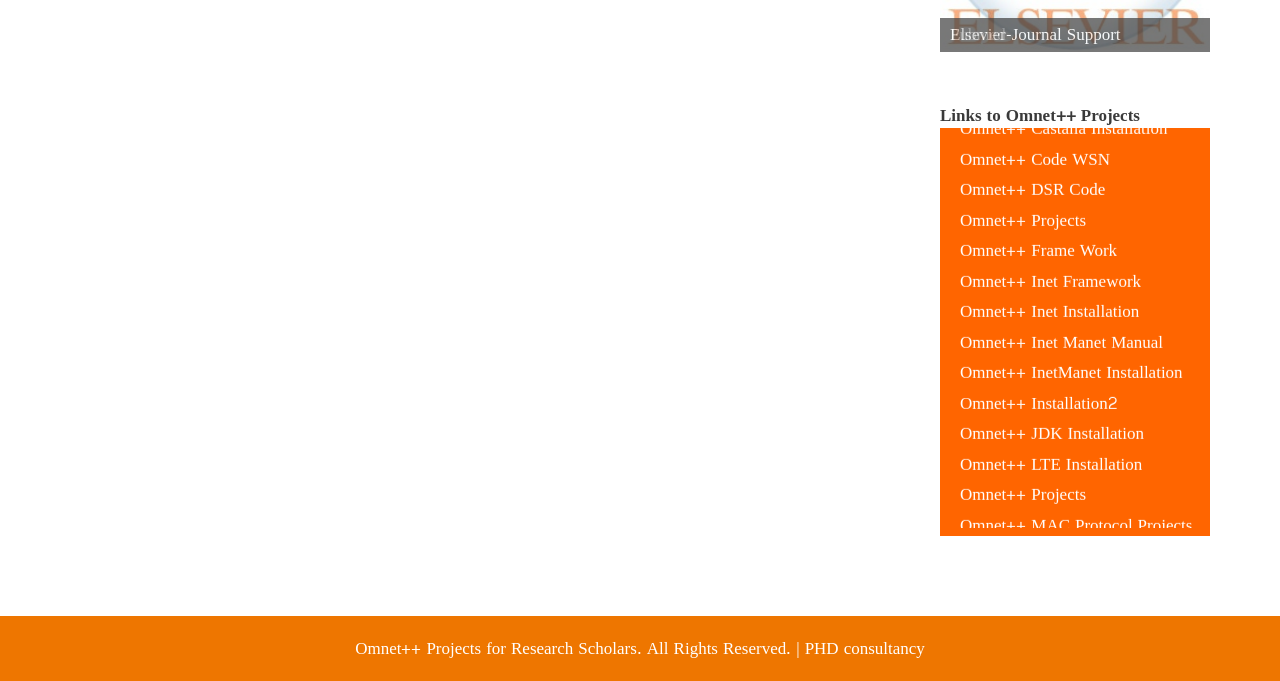Please reply with a single word or brief phrase to the question: 
Is there a link to PHD consultancy on this webpage?

Yes